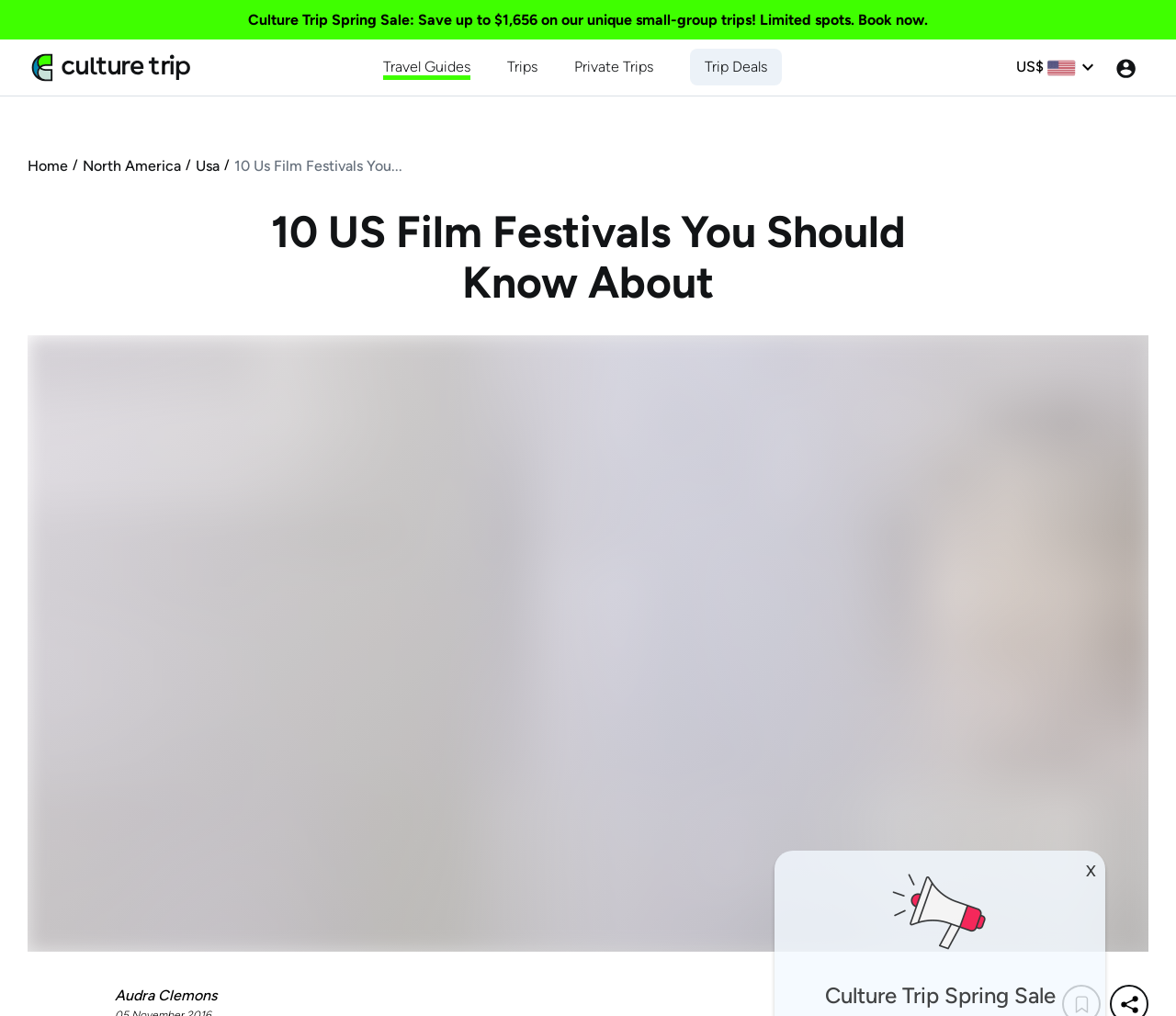Identify the bounding box coordinates of the area that should be clicked in order to complete the given instruction: "Book an appointment". The bounding box coordinates should be four float numbers between 0 and 1, i.e., [left, top, right, bottom].

None